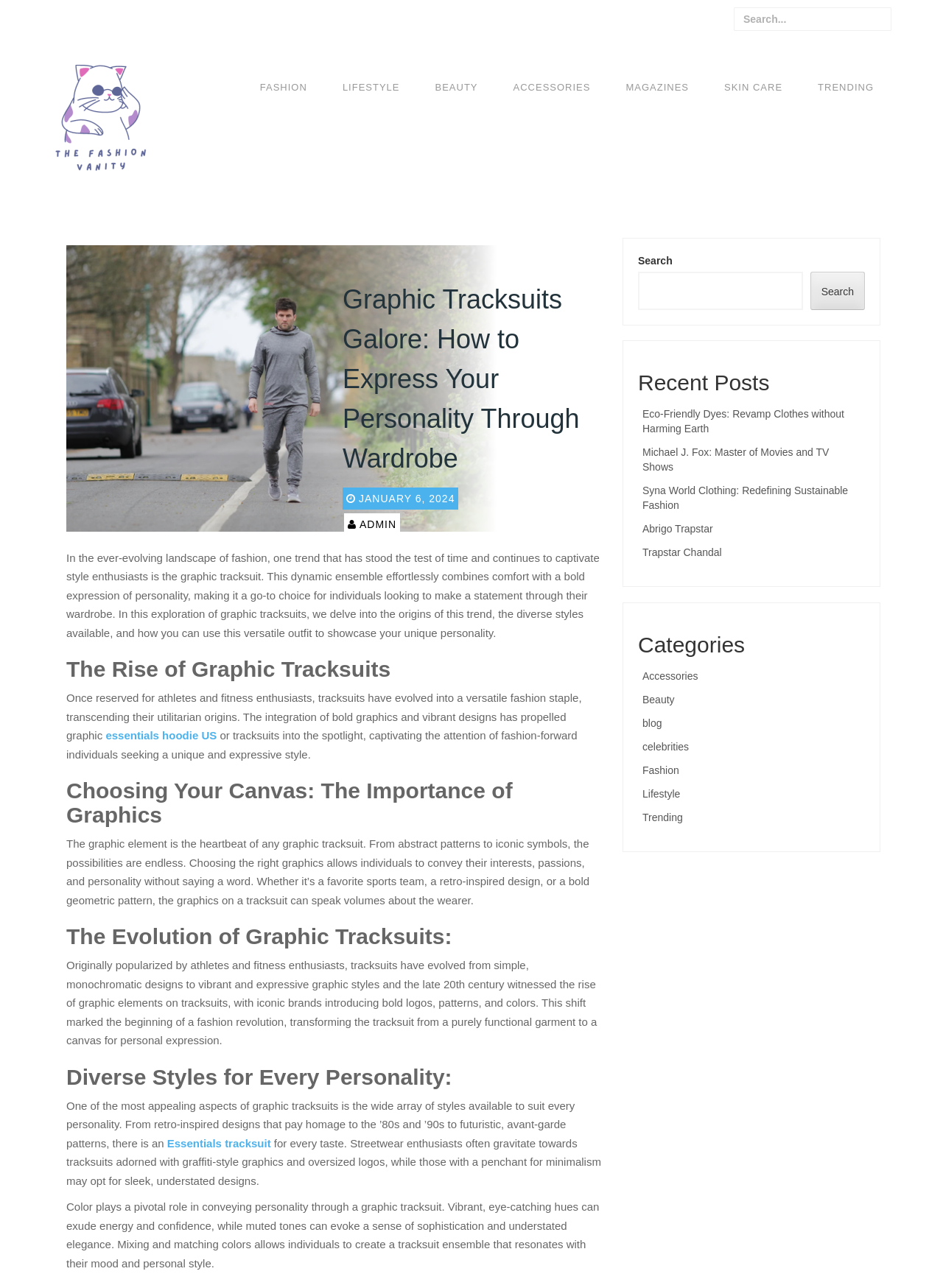Locate the bounding box of the UI element based on this description: "January 6, 2024January 6, 2024". Provide four float numbers between 0 and 1 as [left, top, right, bottom].

[0.38, 0.382, 0.482, 0.392]